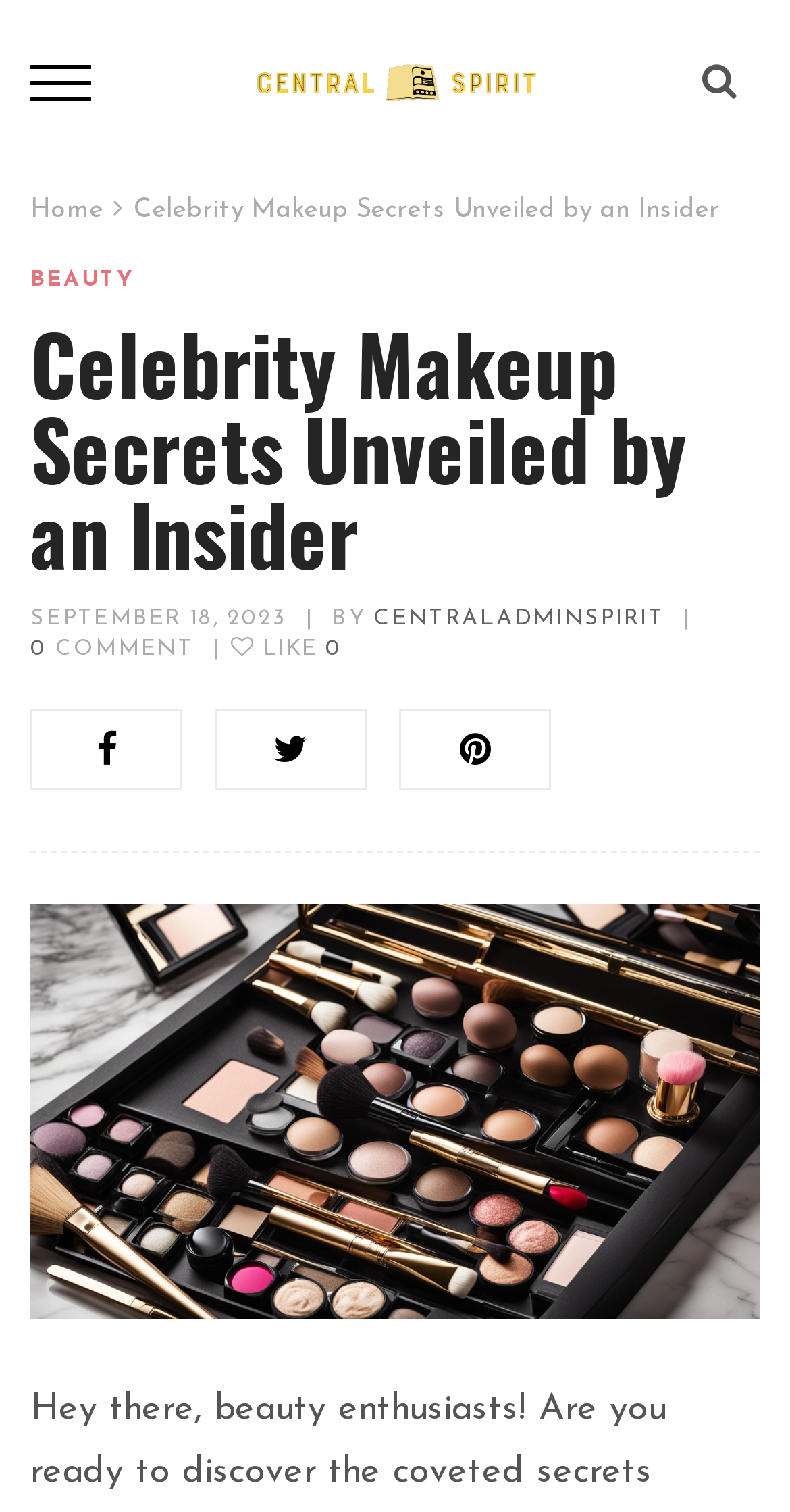Identify the bounding box coordinates of the clickable region required to complete the instruction: "click on BEAUTY category". The coordinates should be given as four float numbers within the range of 0 and 1, i.e., [left, top, right, bottom].

[0.038, 0.179, 0.171, 0.193]